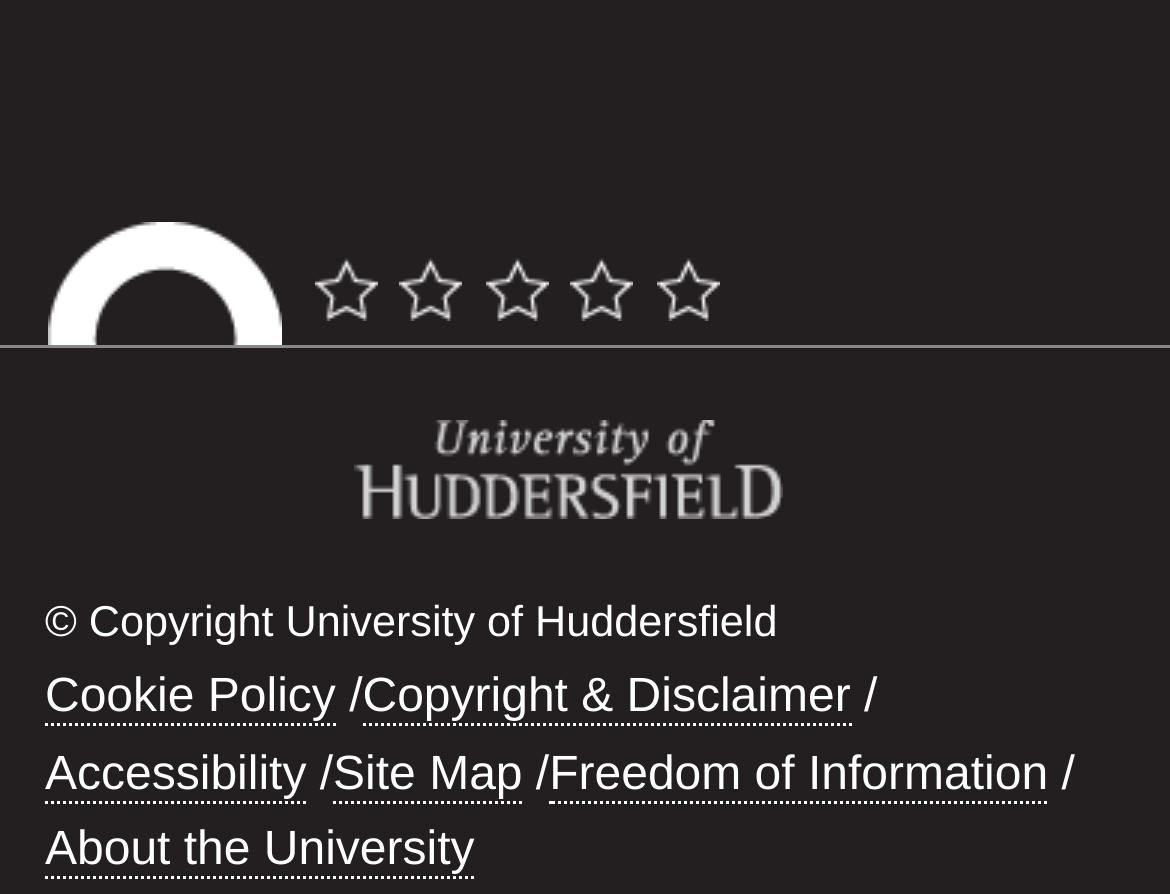Please locate the UI element described by "alt="University of Huddersfield logo"" and provide its bounding box coordinates.

[0.301, 0.47, 0.668, 0.608]